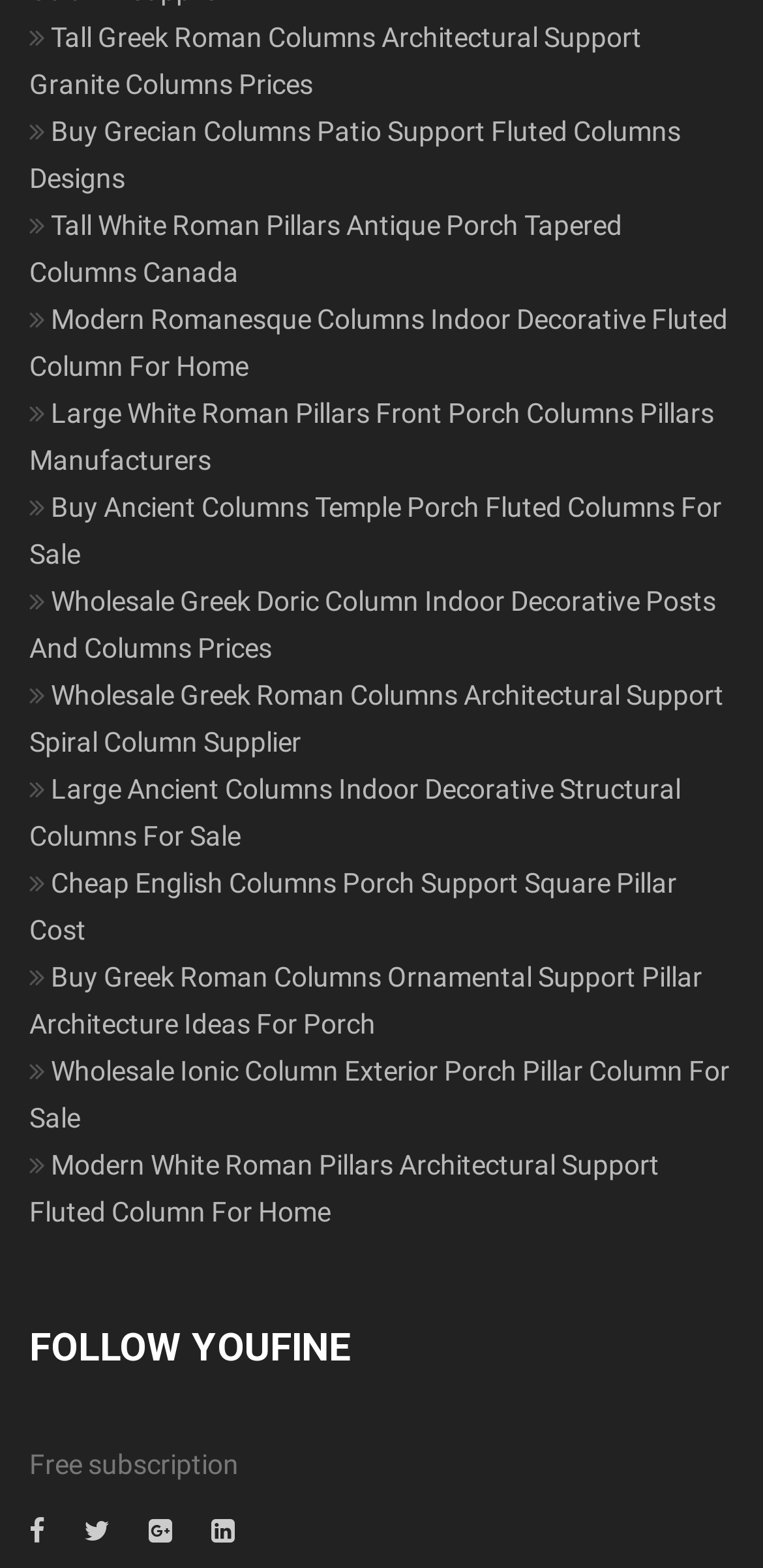Can you find the bounding box coordinates for the element to click on to achieve the instruction: "Click on the icon to share on Facebook"?

[0.038, 0.966, 0.059, 0.986]